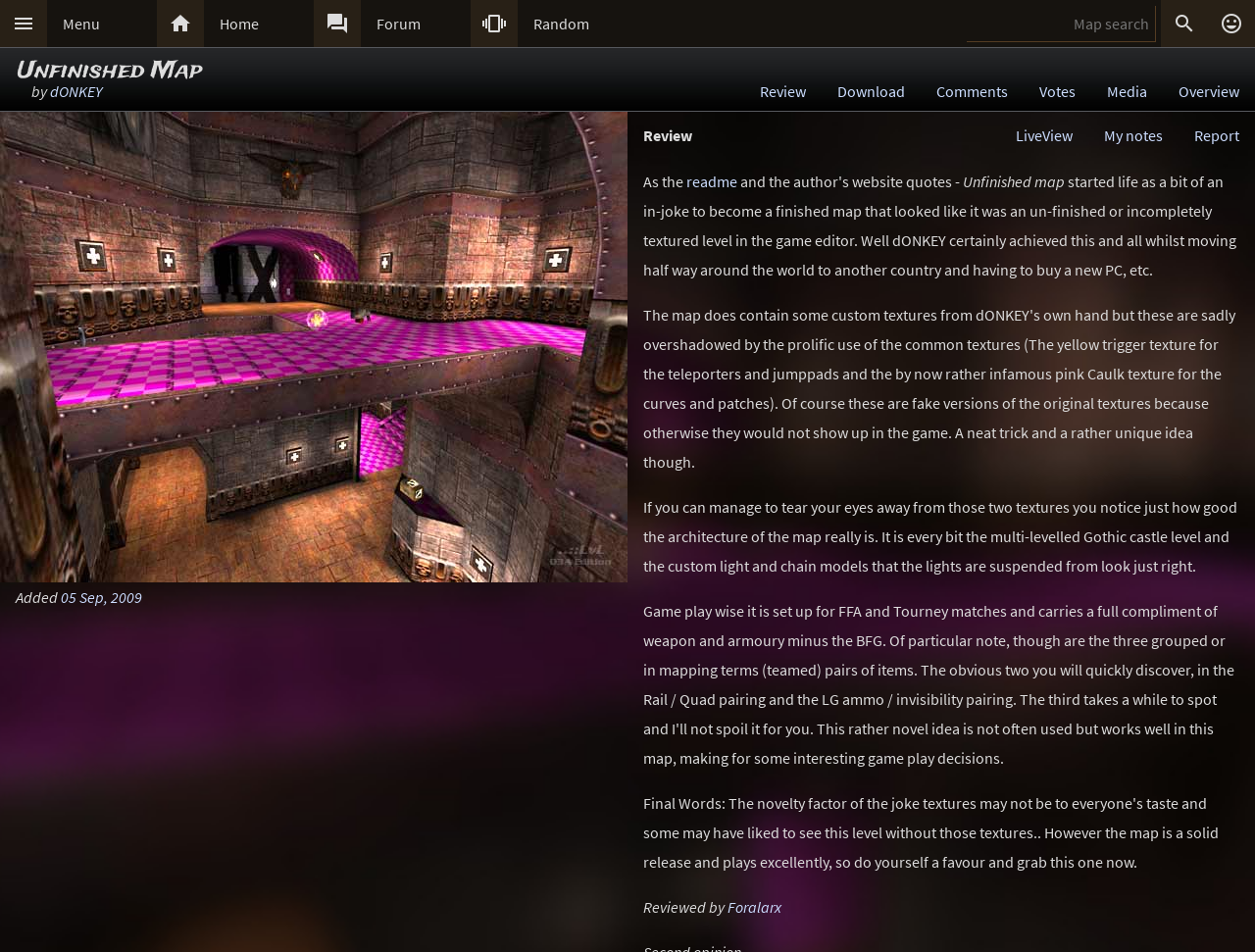Find the coordinates for the bounding box of the element with this description: "My notes".

[0.88, 0.132, 0.927, 0.152]